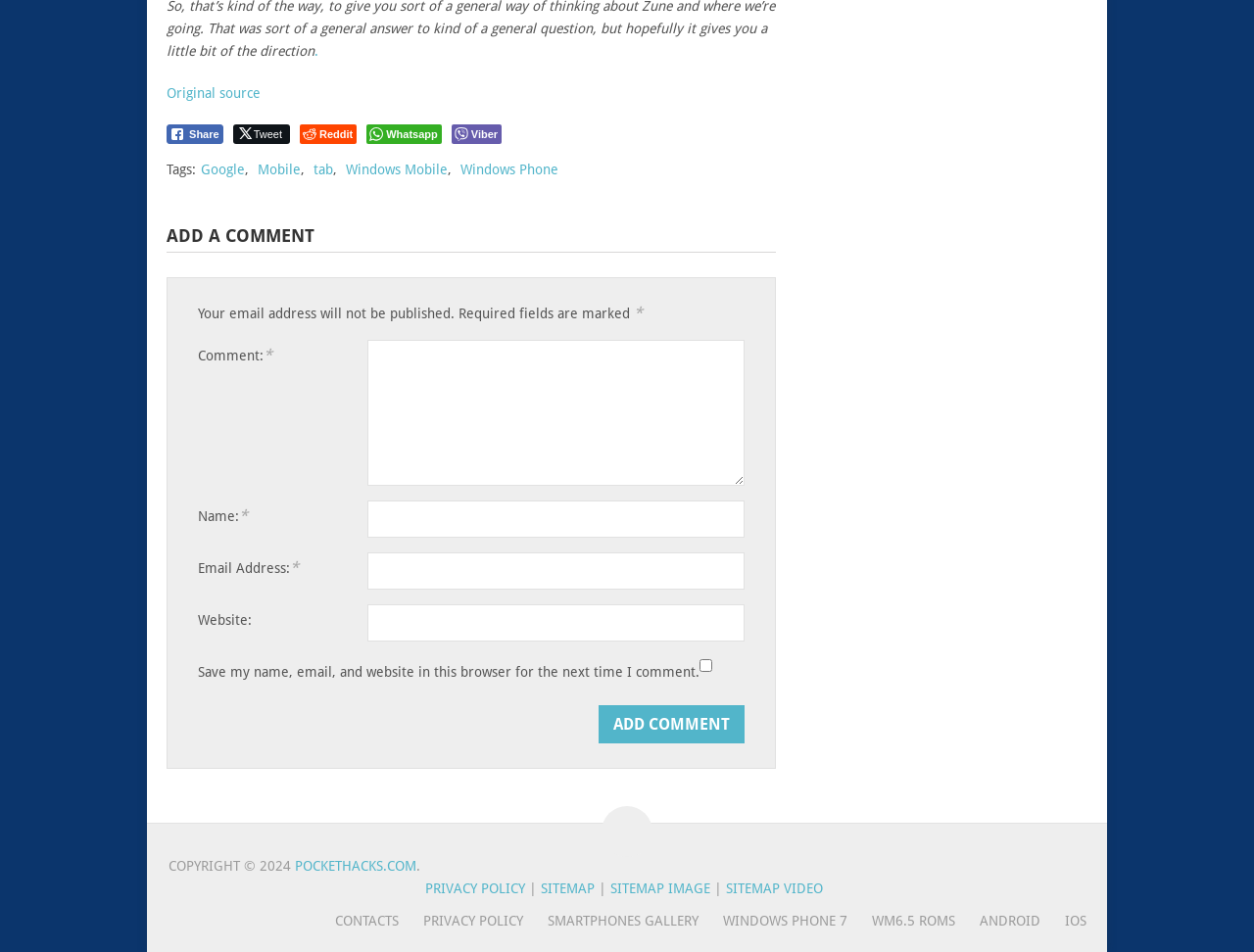Show the bounding box coordinates of the region that should be clicked to follow the instruction: "View the image of attic treasures."

None